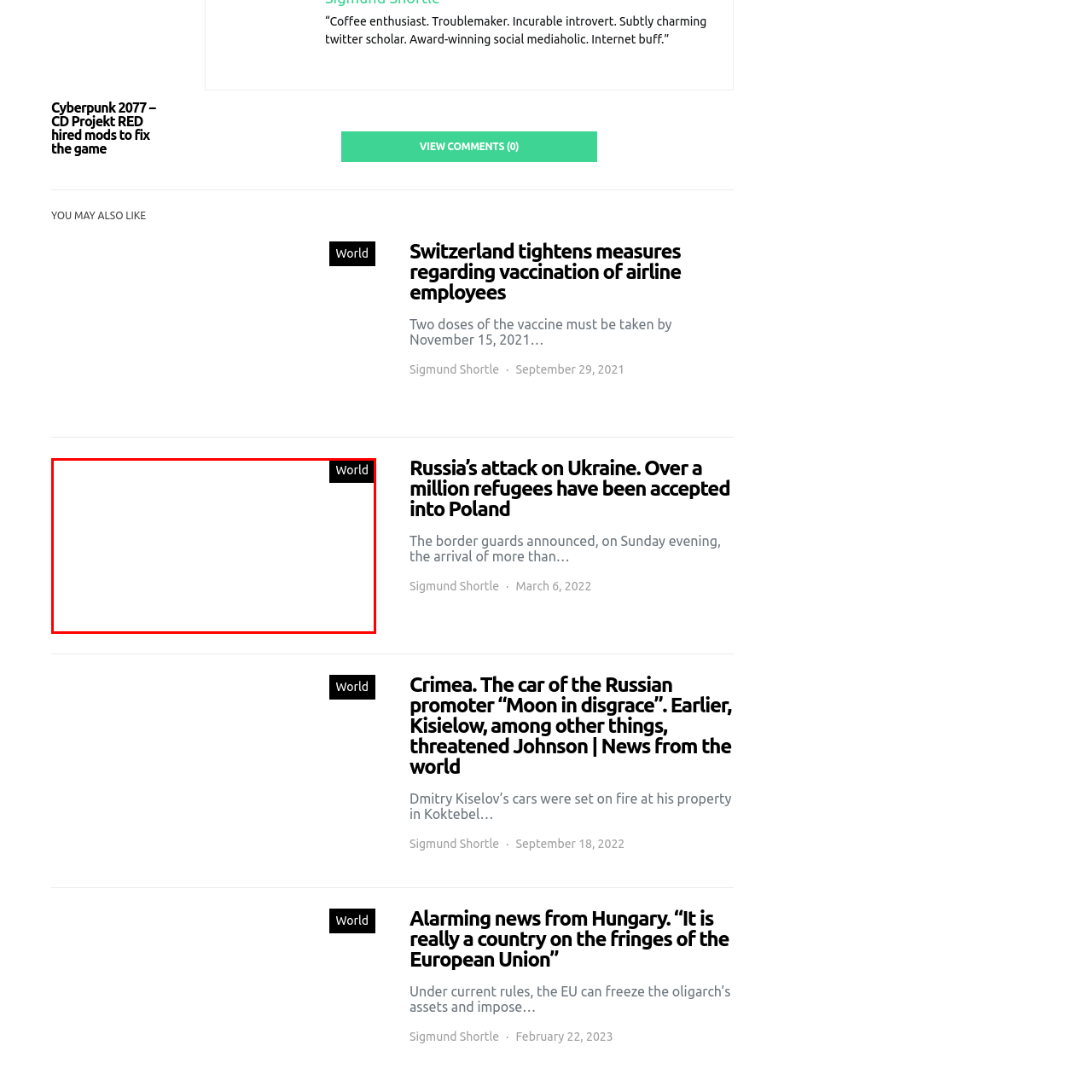Look at the section of the image marked by the red box and offer an in-depth answer to the next question considering the visual cues: What is the purpose of the article featuring this image?

The caption states that the article aims to inform readers about current events and the geopolitical challenges posed by the crisis, emphasizing the need for international awareness and support, which suggests that the purpose of the article is to educate readers about the ongoing conflict and its implications.